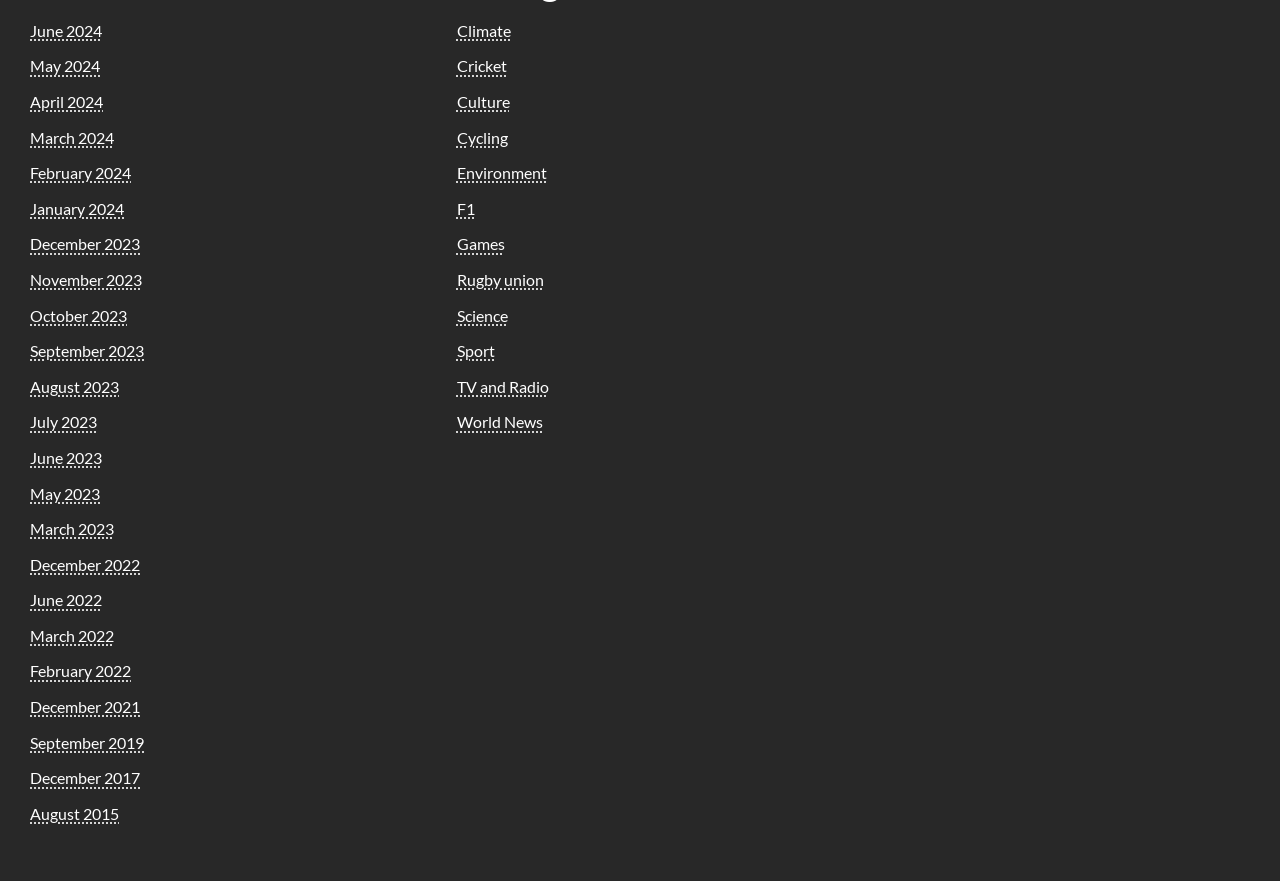Provide a brief response to the question below using one word or phrase:
How many months are listed on the webpage?

24